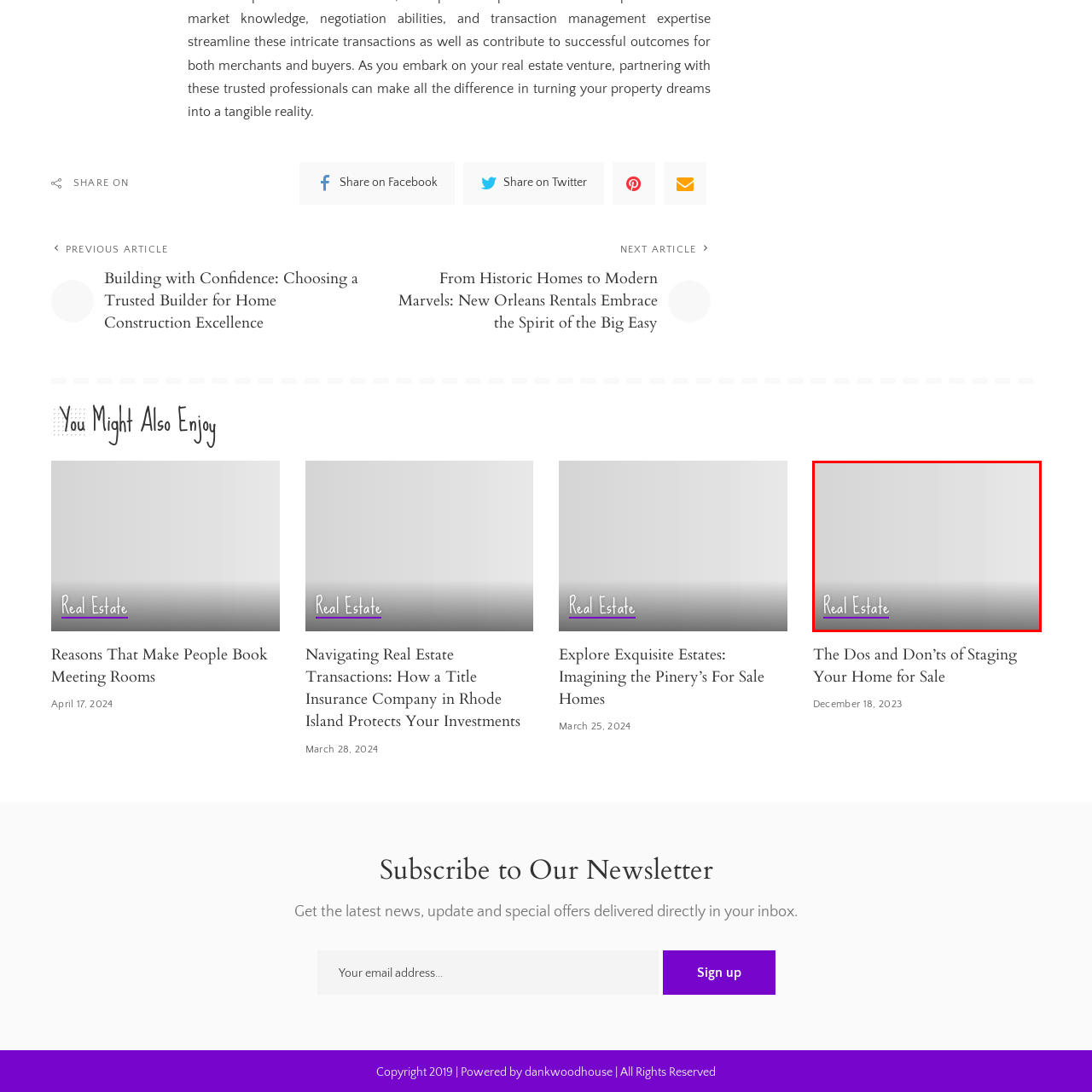Create an extensive description for the image inside the red frame.

This image features a sleek, minimalist design with a gradient background transitioning from light to dark grey. Prominently displayed in the lower-left corner is the phrase "Real Estate" written in an elegant, casual font, enhancing the sophistication of the concept it represents. The use of a purple line beneath the text adds a modern touch, creating a visually appealing contrast and drawing attention to the real estate theme, which is a prominent focus in the surrounding content related to property and housing. This image visually encapsulates the essence of the real estate market, making it relevant to discussions about buying, selling, or investing in properties.